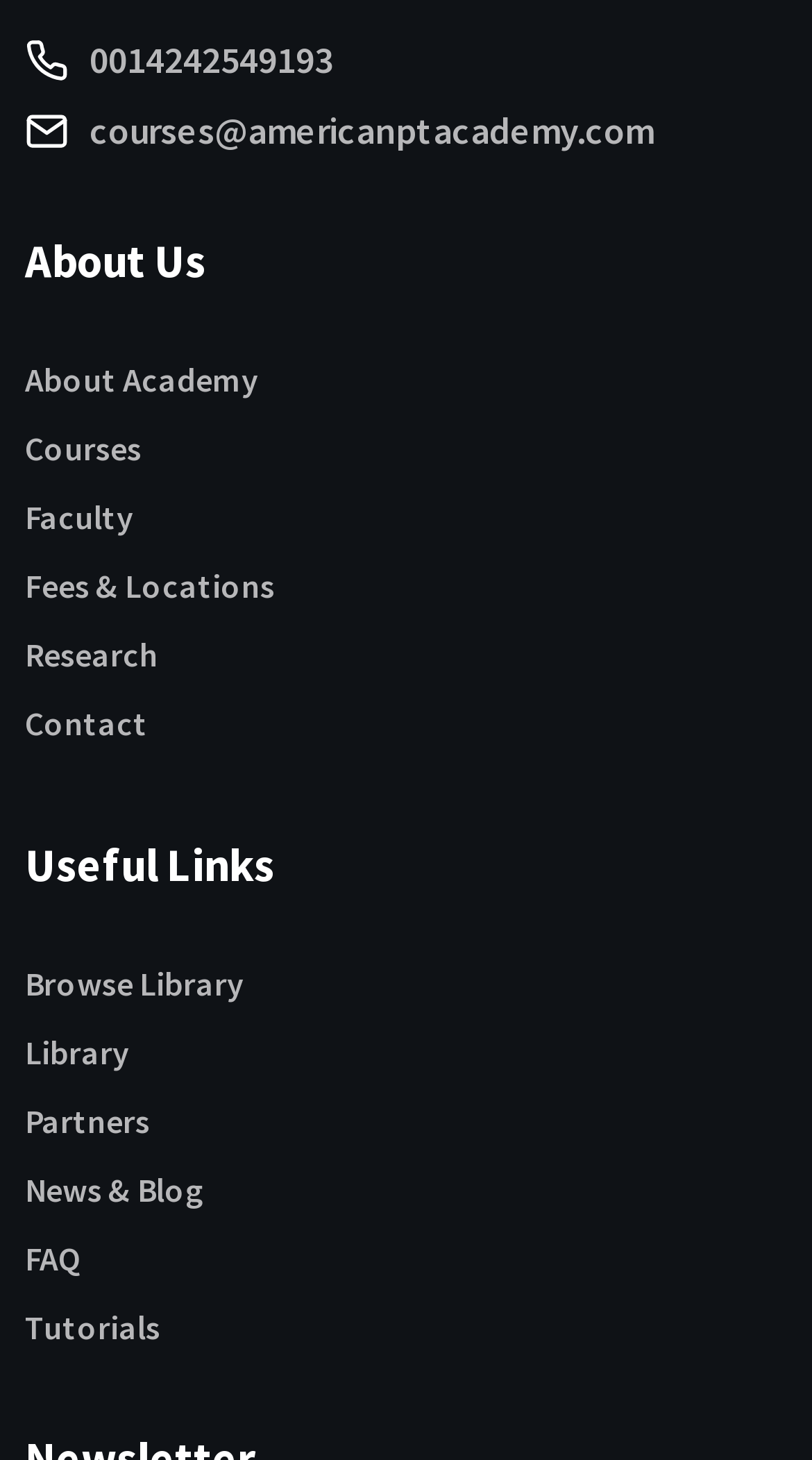What is the email address provided on the webpage? Based on the screenshot, please respond with a single word or phrase.

courses@americanptacademy.com